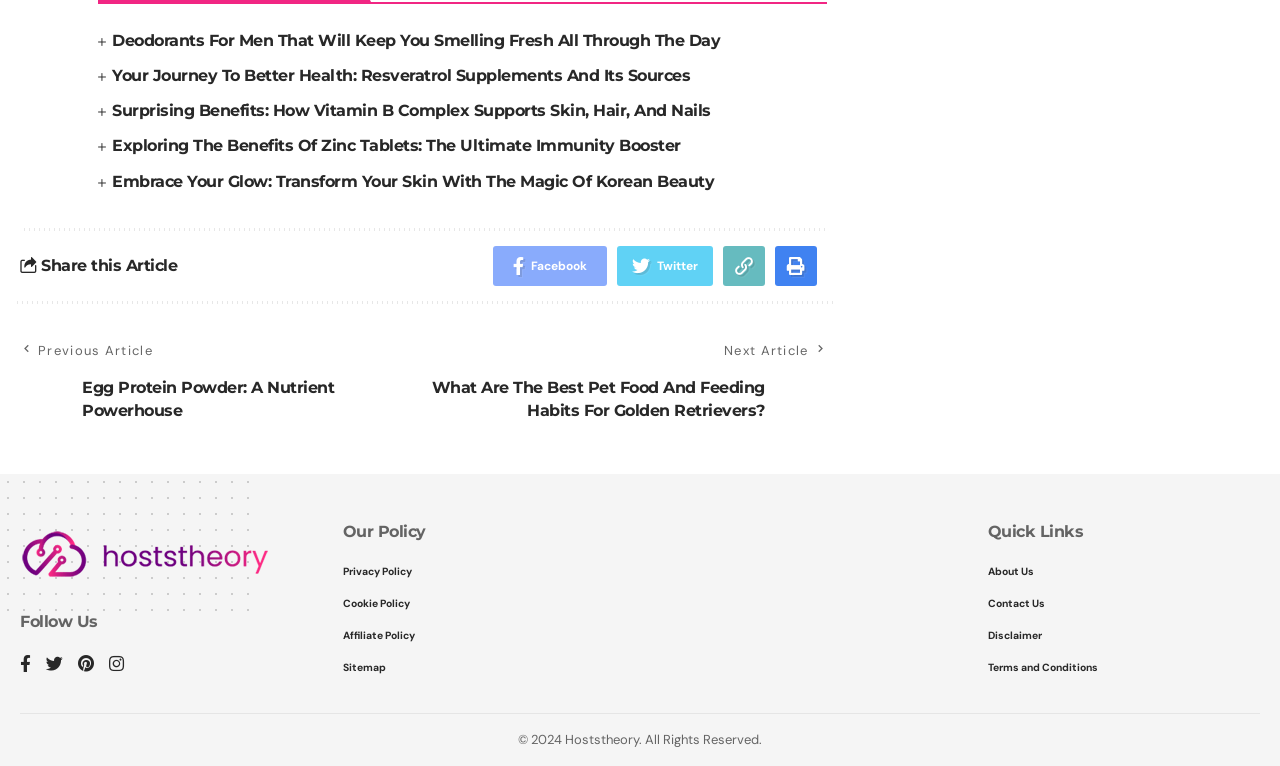From the screenshot, find the bounding box of the UI element matching this description: "Copy Link". Supply the bounding box coordinates in the form [left, top, right, bottom], each a float between 0 and 1.

[0.565, 0.321, 0.597, 0.373]